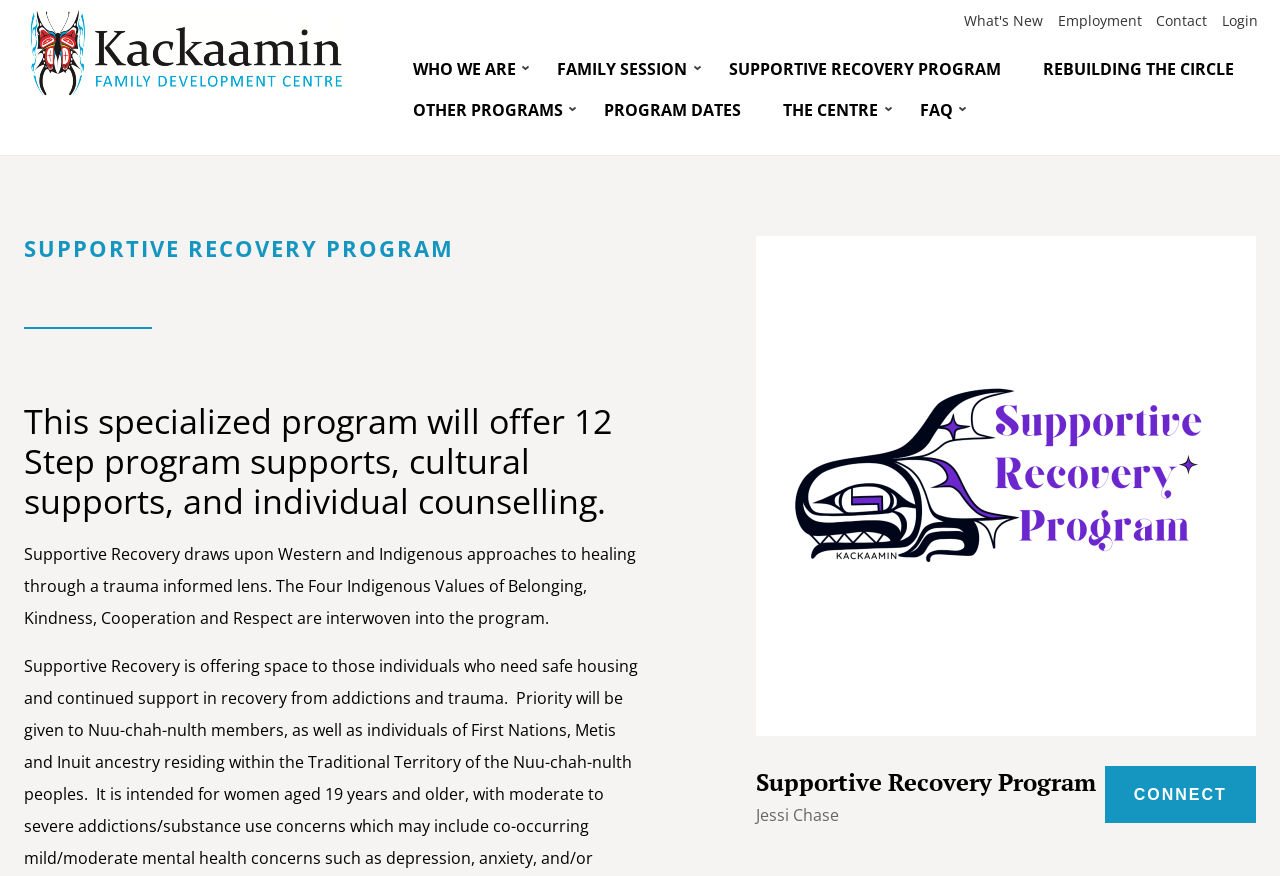Find the bounding box coordinates of the clickable area required to complete the following action: "connect with the centre".

[0.863, 0.875, 0.981, 0.94]